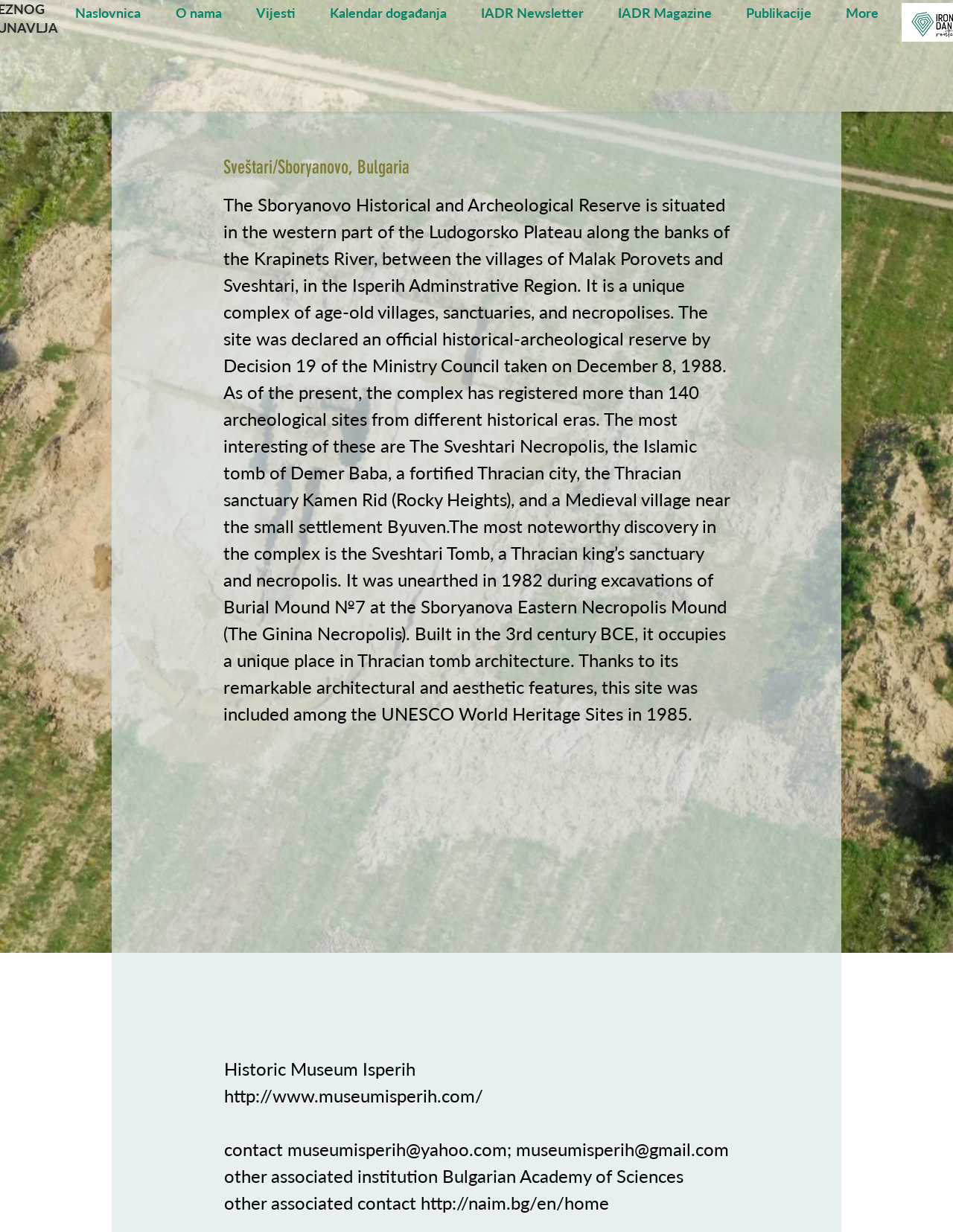Please predict the bounding box coordinates of the element's region where a click is necessary to complete the following instruction: "Explore the Bulgarian Academy of Sciences". The coordinates should be represented by four float numbers between 0 and 1, i.e., [left, top, right, bottom].

[0.441, 0.968, 0.639, 0.985]